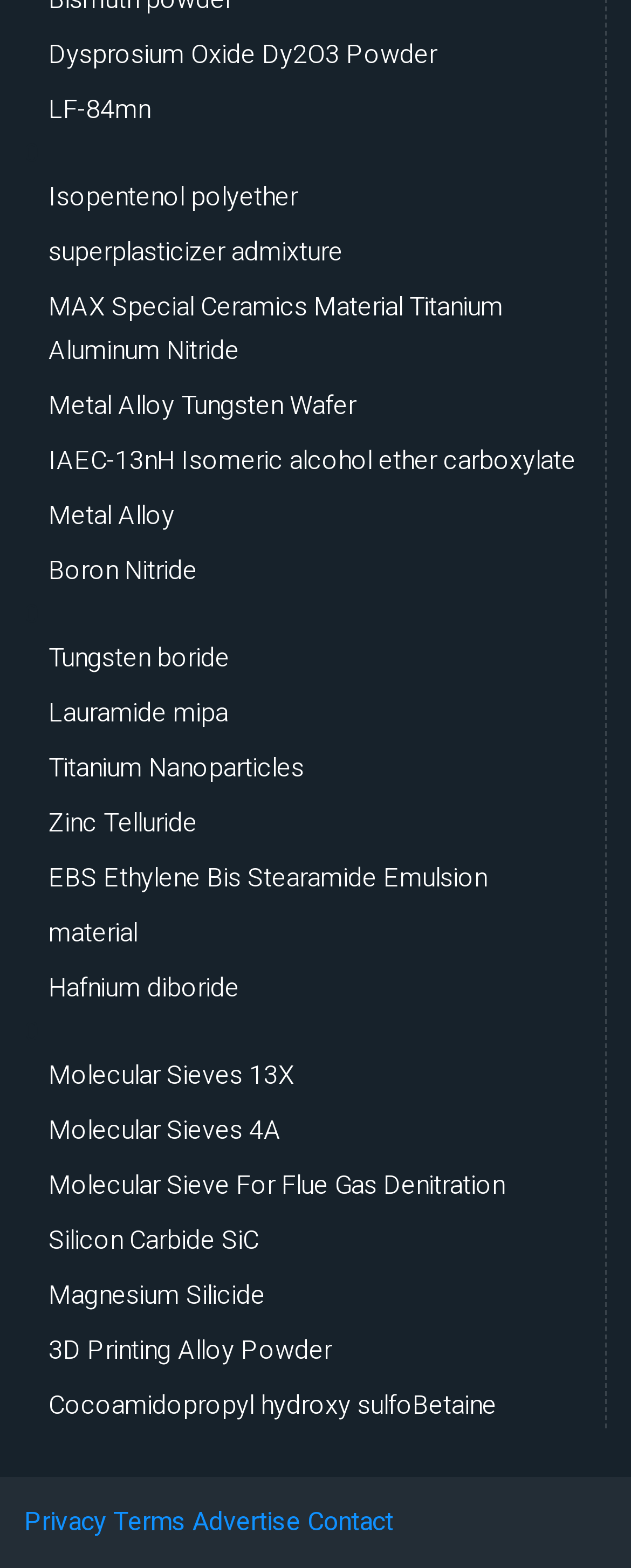How many links are there on the webpage?
Analyze the image and provide a thorough answer to the question.

There are 24 link elements on the webpage, each representing a different material or product. These links are listed vertically on the webpage, and their bounding box coordinates indicate their relative positions.